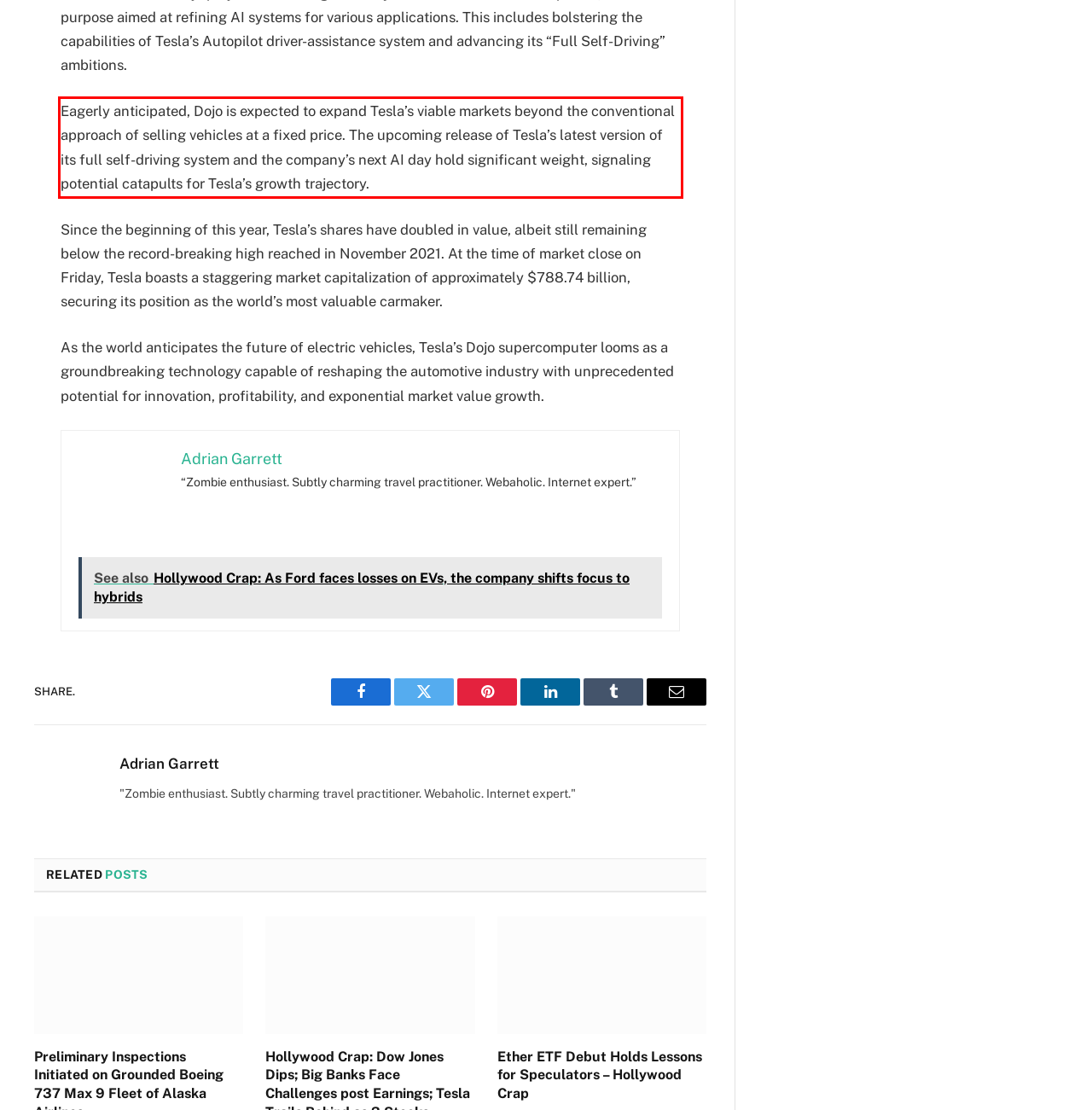With the given screenshot of a webpage, locate the red rectangle bounding box and extract the text content using OCR.

Eagerly anticipated, Dojo is expected to expand Tesla’s viable markets beyond the conventional approach of selling vehicles at a fixed price. The upcoming release of Tesla’s latest version of its full self-driving system and the company’s next AI day hold significant weight, signaling potential catapults for Tesla’s growth trajectory.